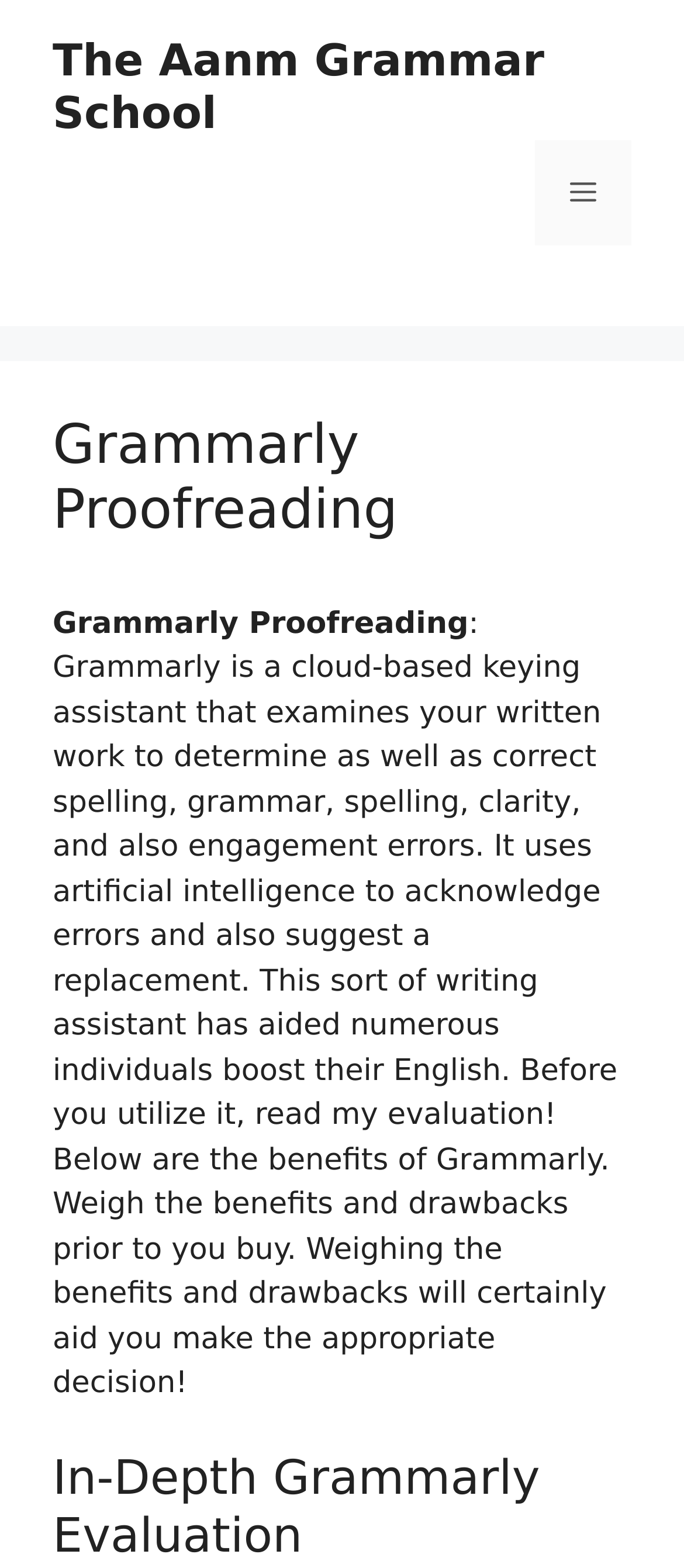Use one word or a short phrase to answer the question provided: 
What is the structure of the webpage content?

Header and text